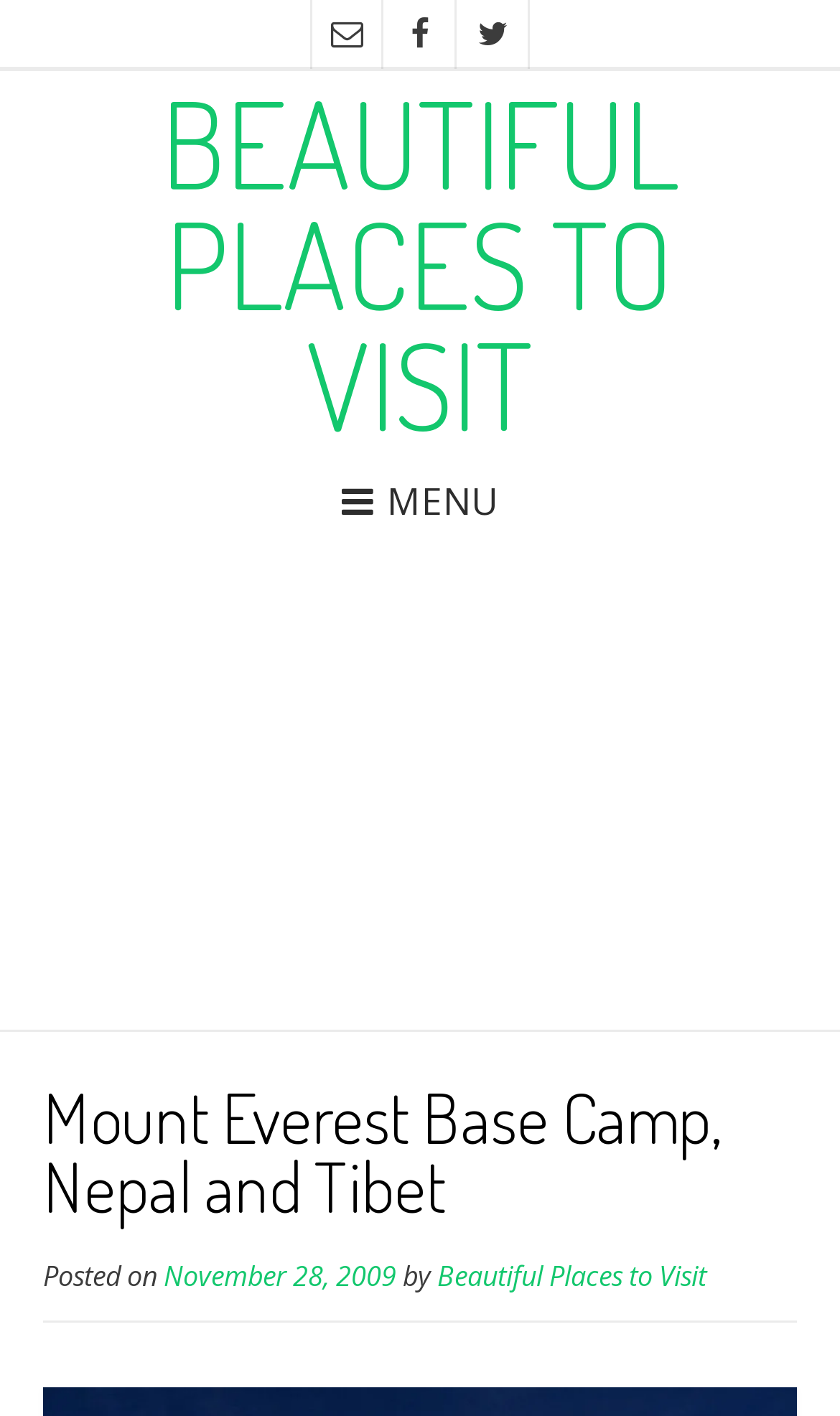Can you pinpoint the bounding box coordinates for the clickable element required for this instruction: "Read more about the playwright Michael Broussard"? The coordinates should be four float numbers between 0 and 1, i.e., [left, top, right, bottom].

None